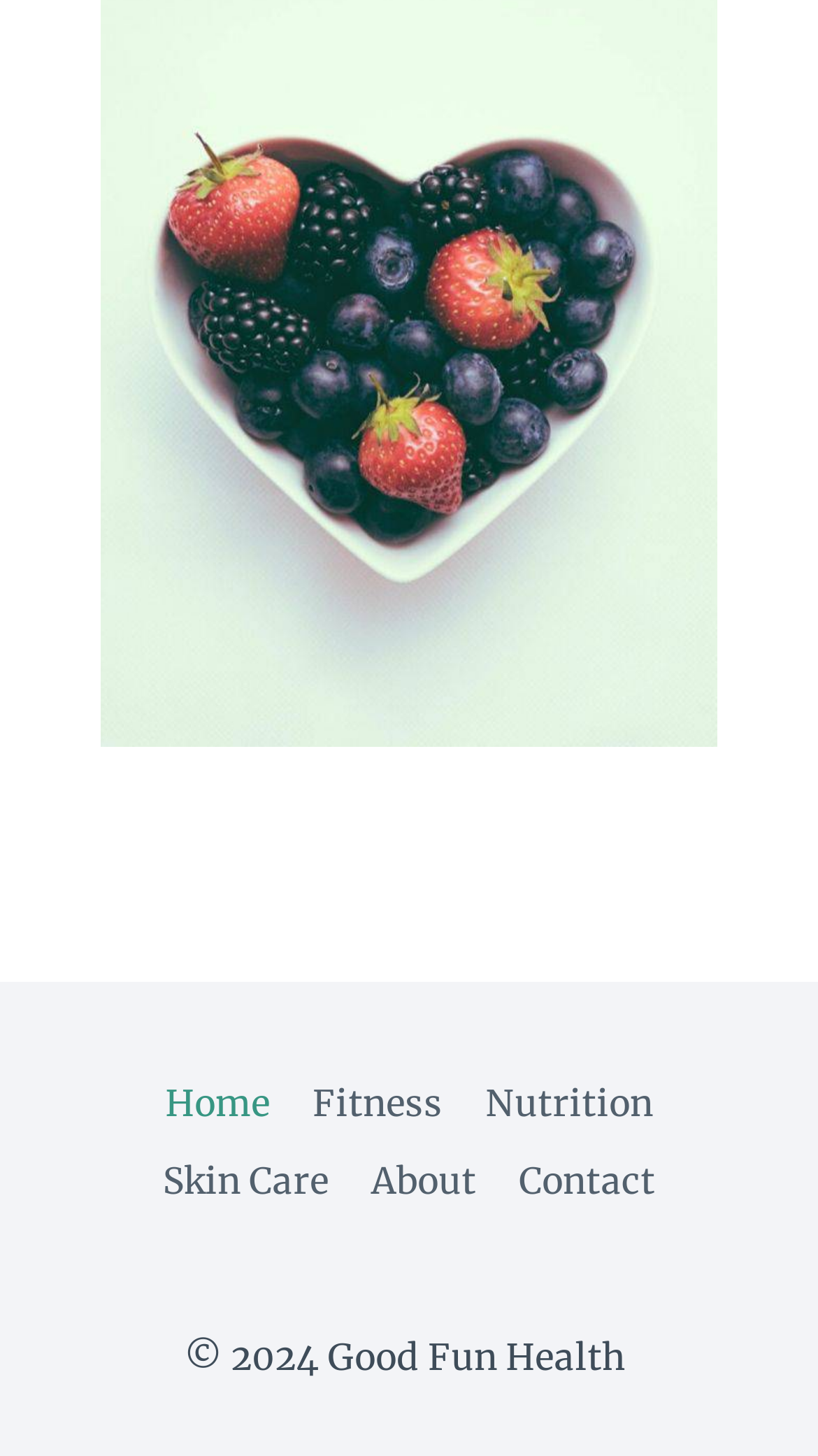How many columns are in the footer navigation?
Make sure to answer the question with a detailed and comprehensive explanation.

I analyzed the bounding box coordinates of the link elements under the 'Footer Navigation' element and found that they are stacked vertically, indicating a single column.